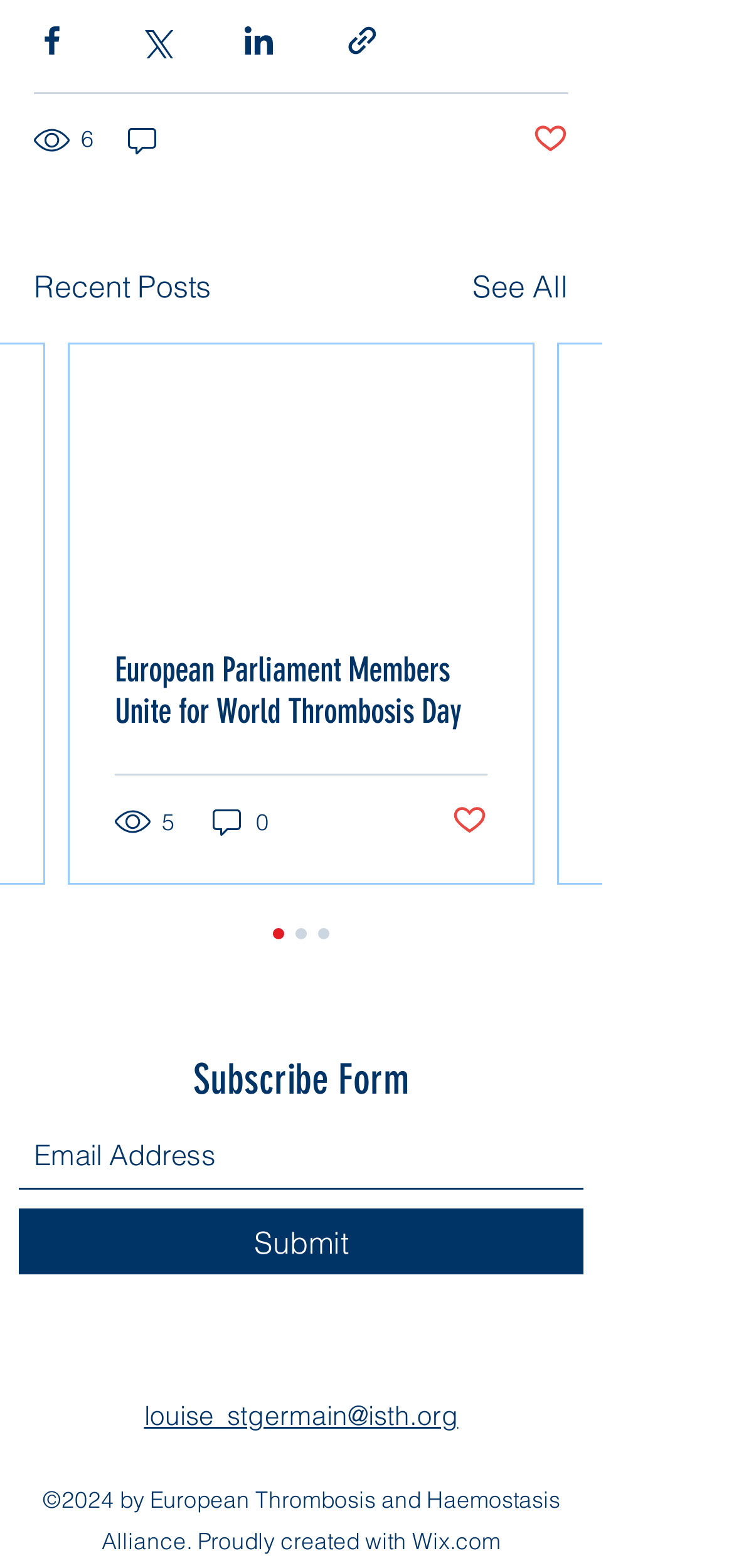Predict the bounding box of the UI element based on the description: "See All". The coordinates should be four float numbers between 0 and 1, formatted as [left, top, right, bottom].

[0.644, 0.168, 0.774, 0.197]